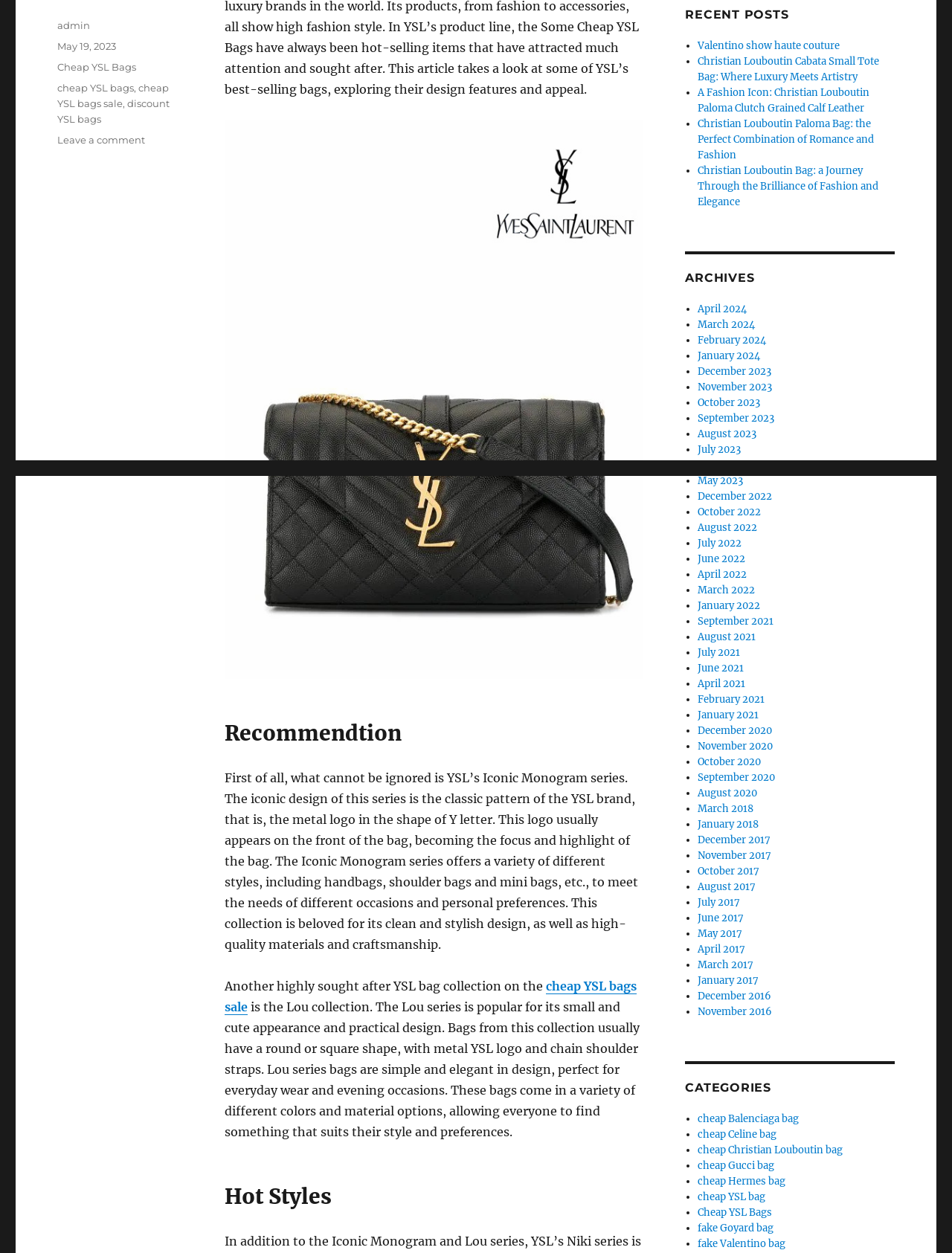Find the bounding box of the UI element described as follows: "May 19, 2023December 1, 2023".

[0.06, 0.032, 0.122, 0.042]